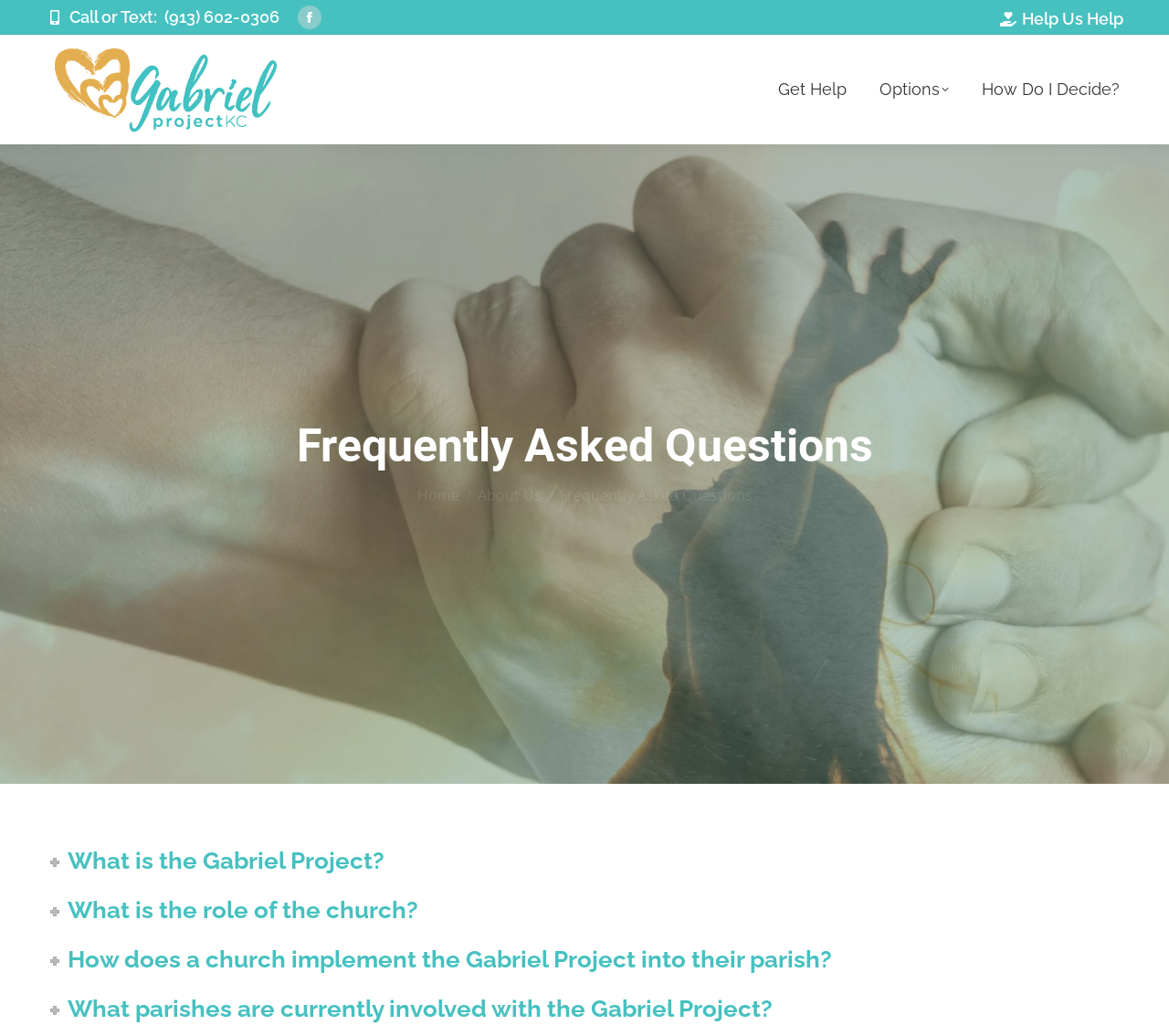Locate the bounding box of the UI element with the following description: "Call or Text: (913) 602-0306".

[0.039, 0.006, 0.239, 0.027]